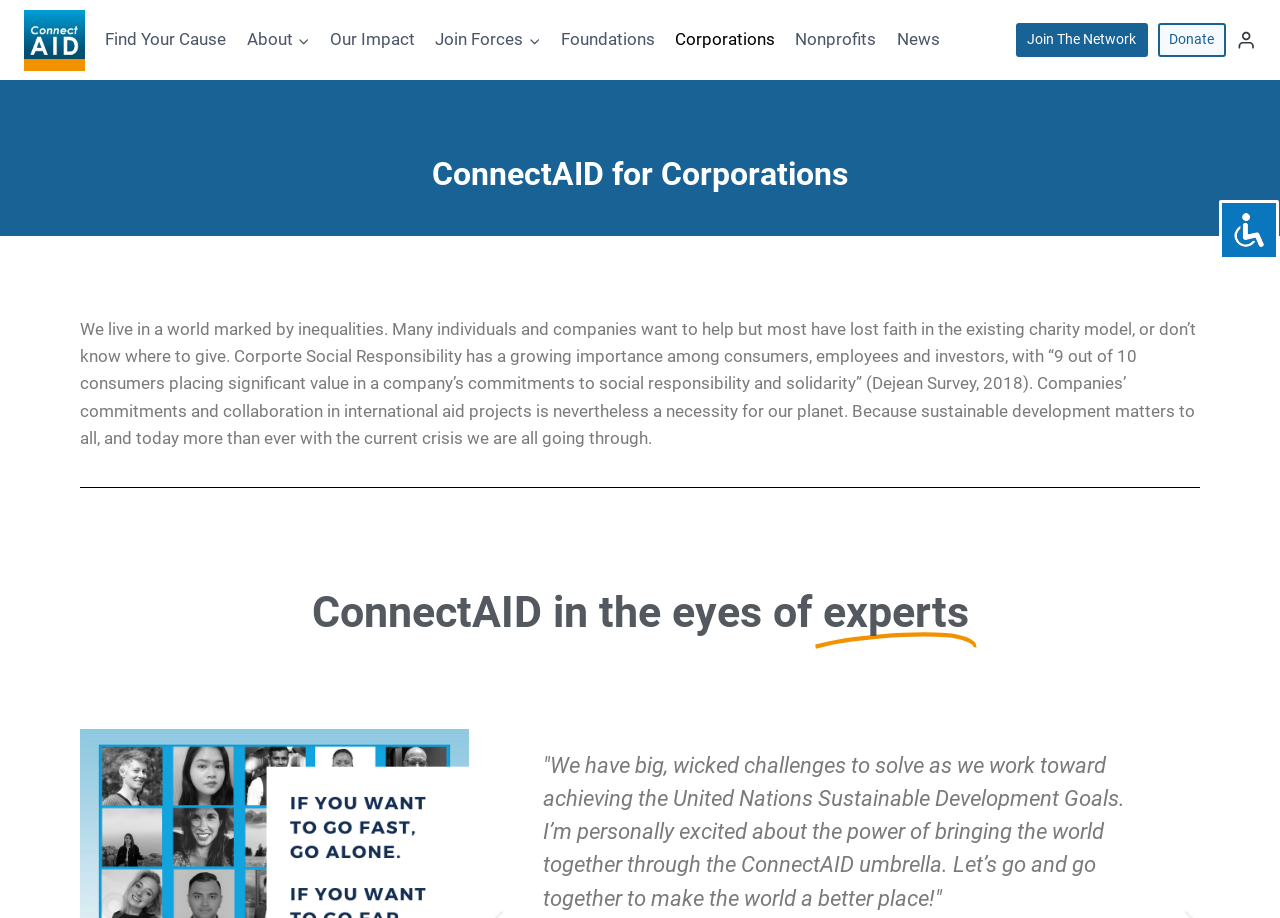Select the bounding box coordinates of the element I need to click to carry out the following instruction: "Check Account".

[0.965, 0.021, 0.981, 0.066]